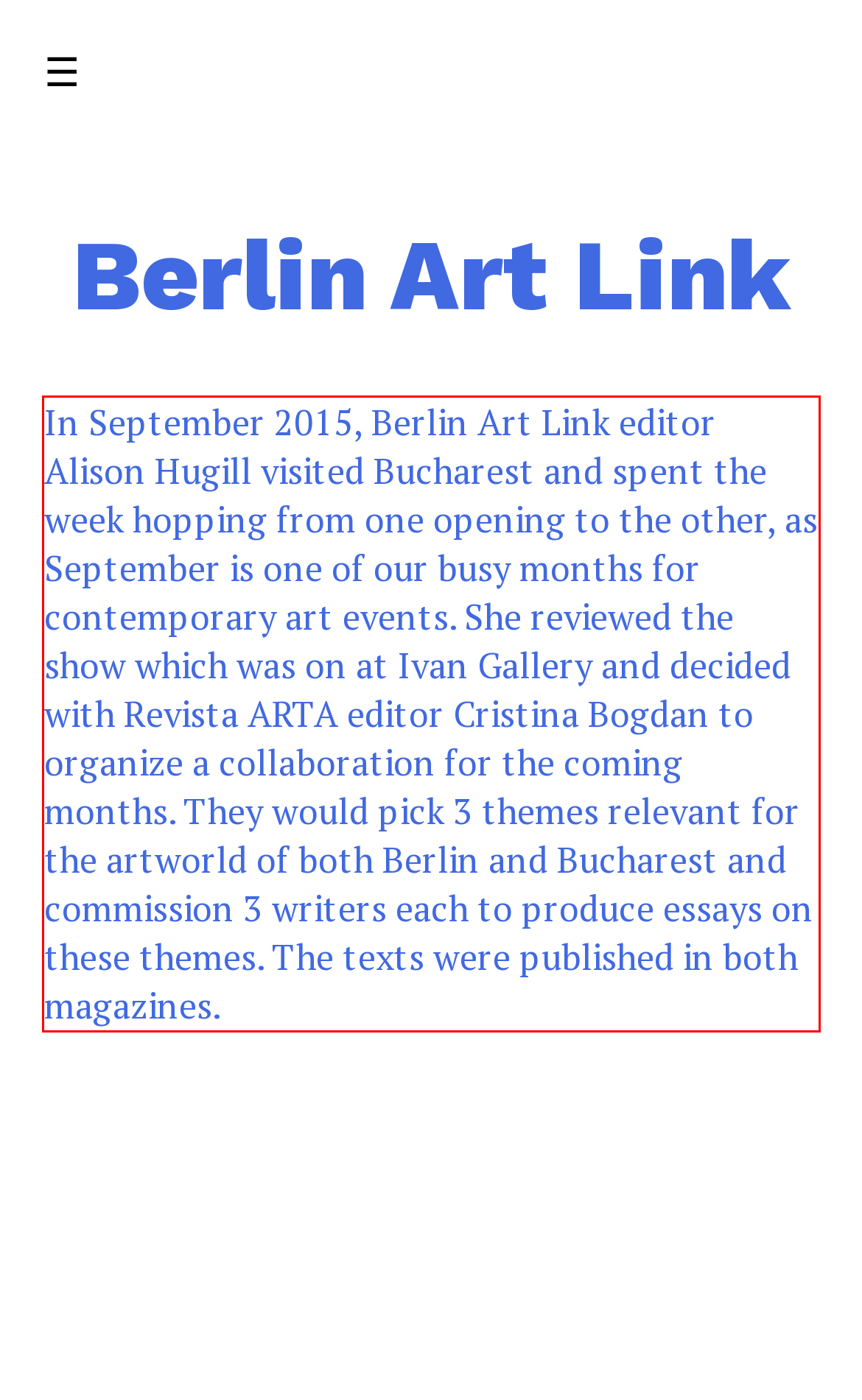Given a screenshot of a webpage containing a red rectangle bounding box, extract and provide the text content found within the red bounding box.

In September 2015, Berlin Art Link editor Alison Hugill visited Bucharest and spent the week hopping from one opening to the other, as September is one of our busy months for contemporary art events. She reviewed the show which was on at Ivan Gallery and decided with Revista ARTA editor Cristina Bogdan to organize a collaboration for the coming months. They would pick 3 themes relevant for the artworld of both Berlin and Bucharest and commission 3 writers each to produce essays on these themes. The texts were published in both magazines.